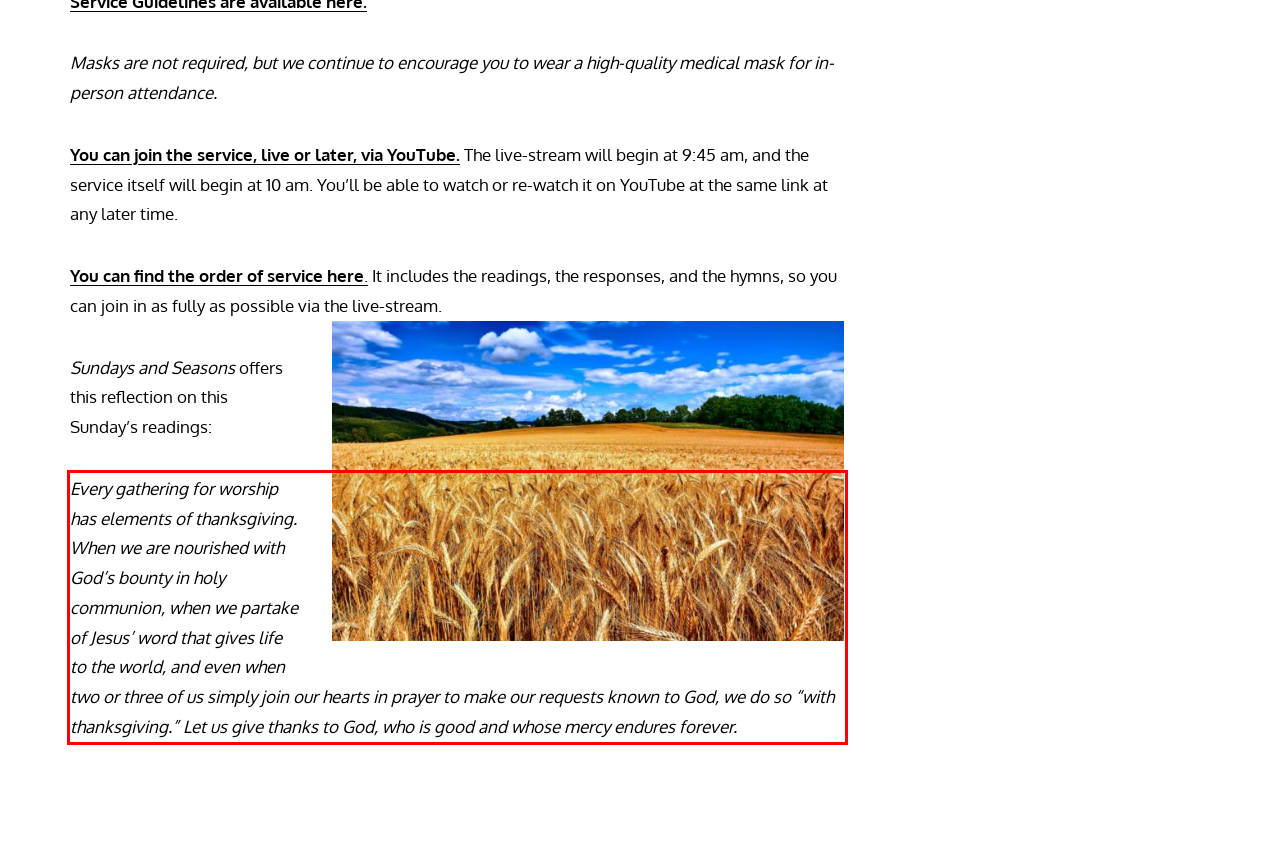Using the provided screenshot of a webpage, recognize and generate the text found within the red rectangle bounding box.

Every gathering for worship has elements of thanksgiving. When we are nourished with God’s bounty in holy communion, when we partake of Jesus’ word that gives life to the world, and even when two or three of us simply join our hearts in prayer to make our requests known to God, we do so “with thanksgiving.” Let us give thanks to God, who is good and whose mercy endures forever.